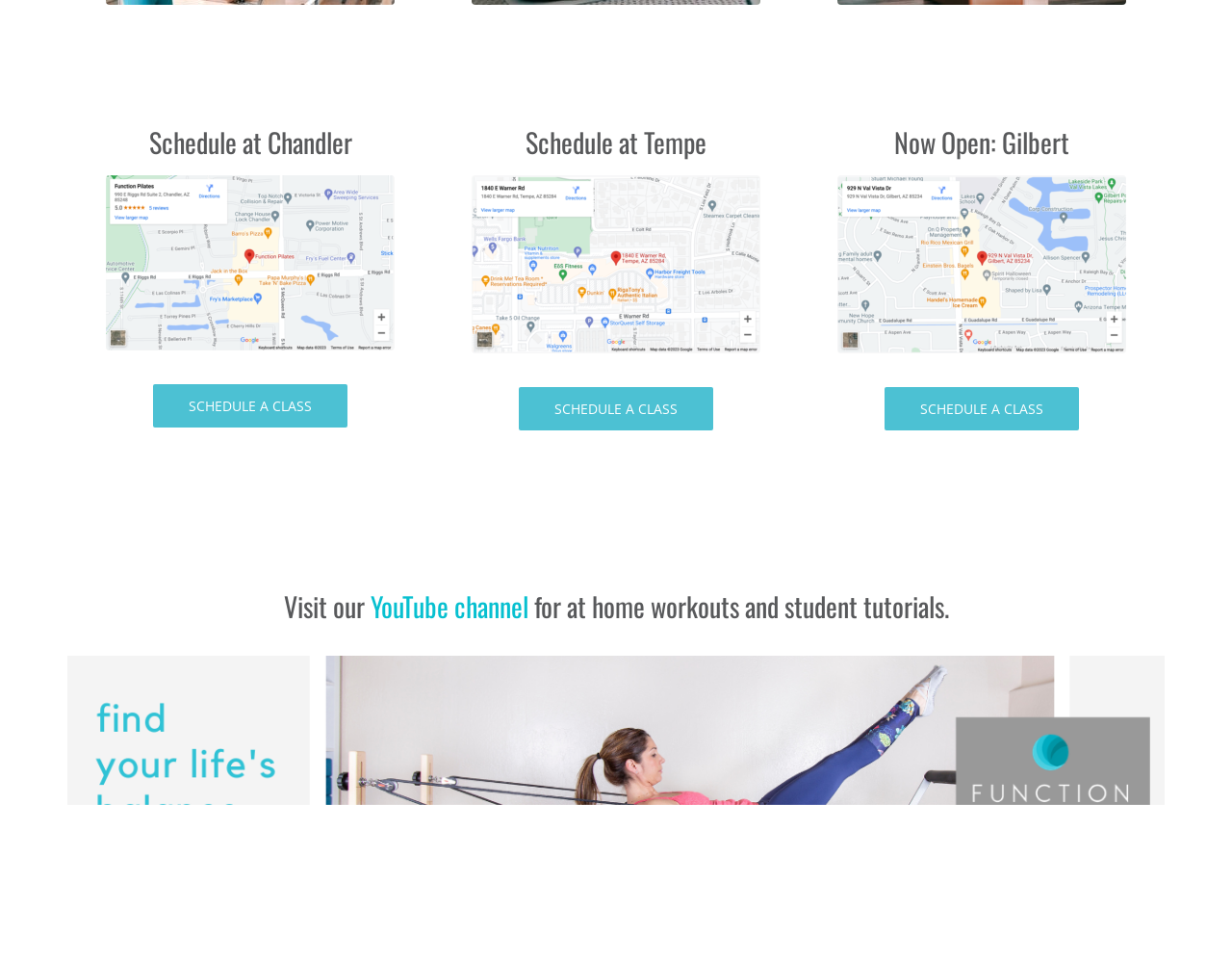Use a single word or phrase to answer the question: 
What is the topic of the YouTube channel mentioned?

At home workouts and student tutorials